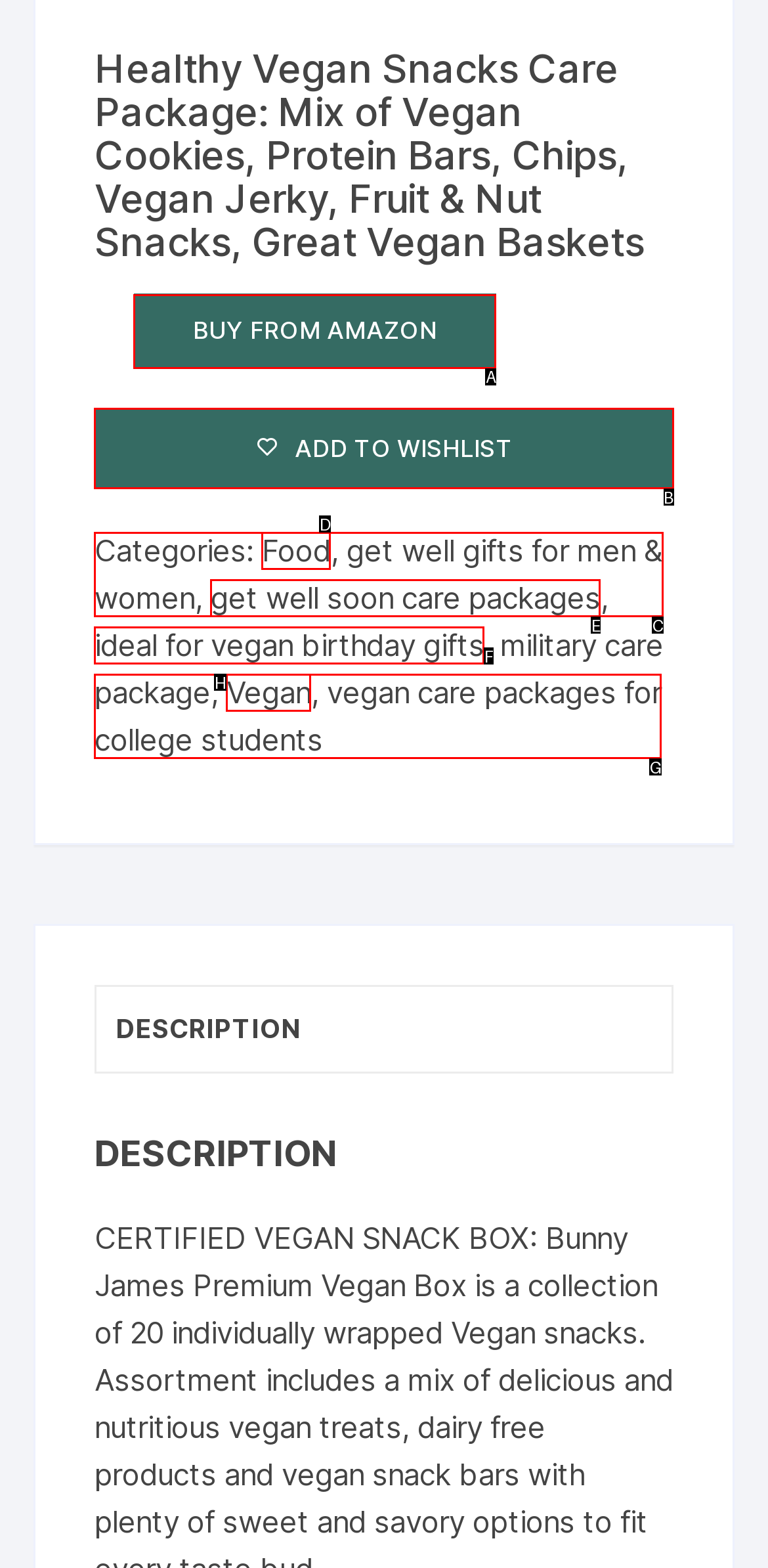Find the appropriate UI element to complete the task: Buy from Amazon. Indicate your choice by providing the letter of the element.

A